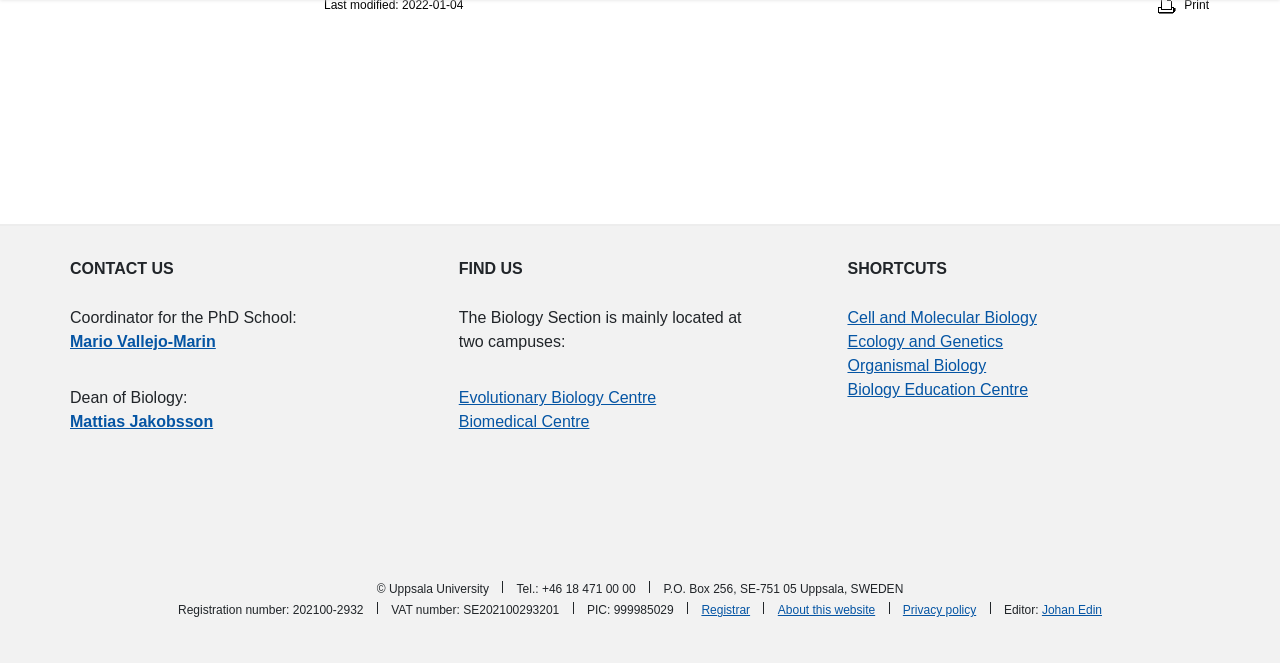Use a single word or phrase to answer the question:
How many shortcuts are listed on the webpage?

Four